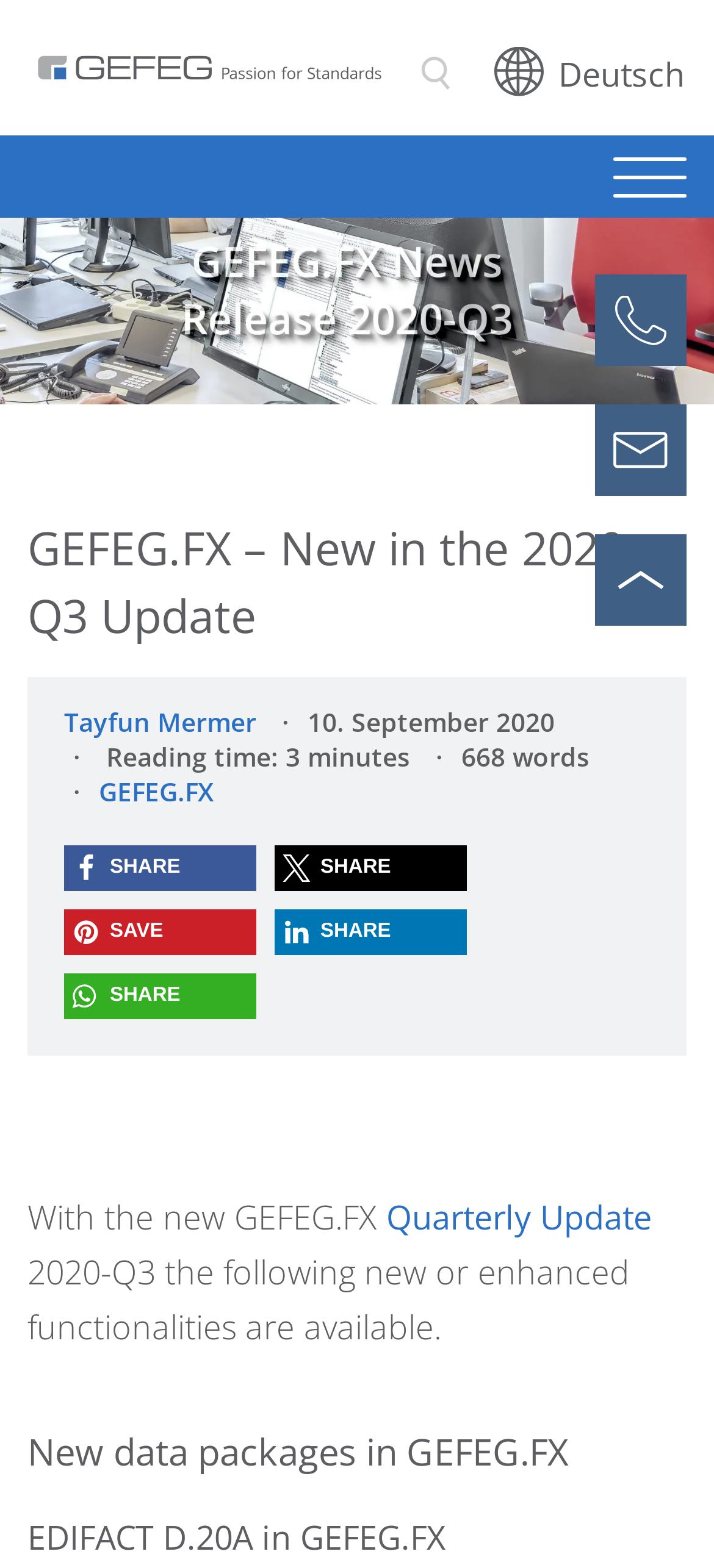Refer to the image and provide an in-depth answer to the question:
What is the reading time of the article?

The reading time of the article can be found in the text 'Reading time: 3 minutes' which is located below the article title.